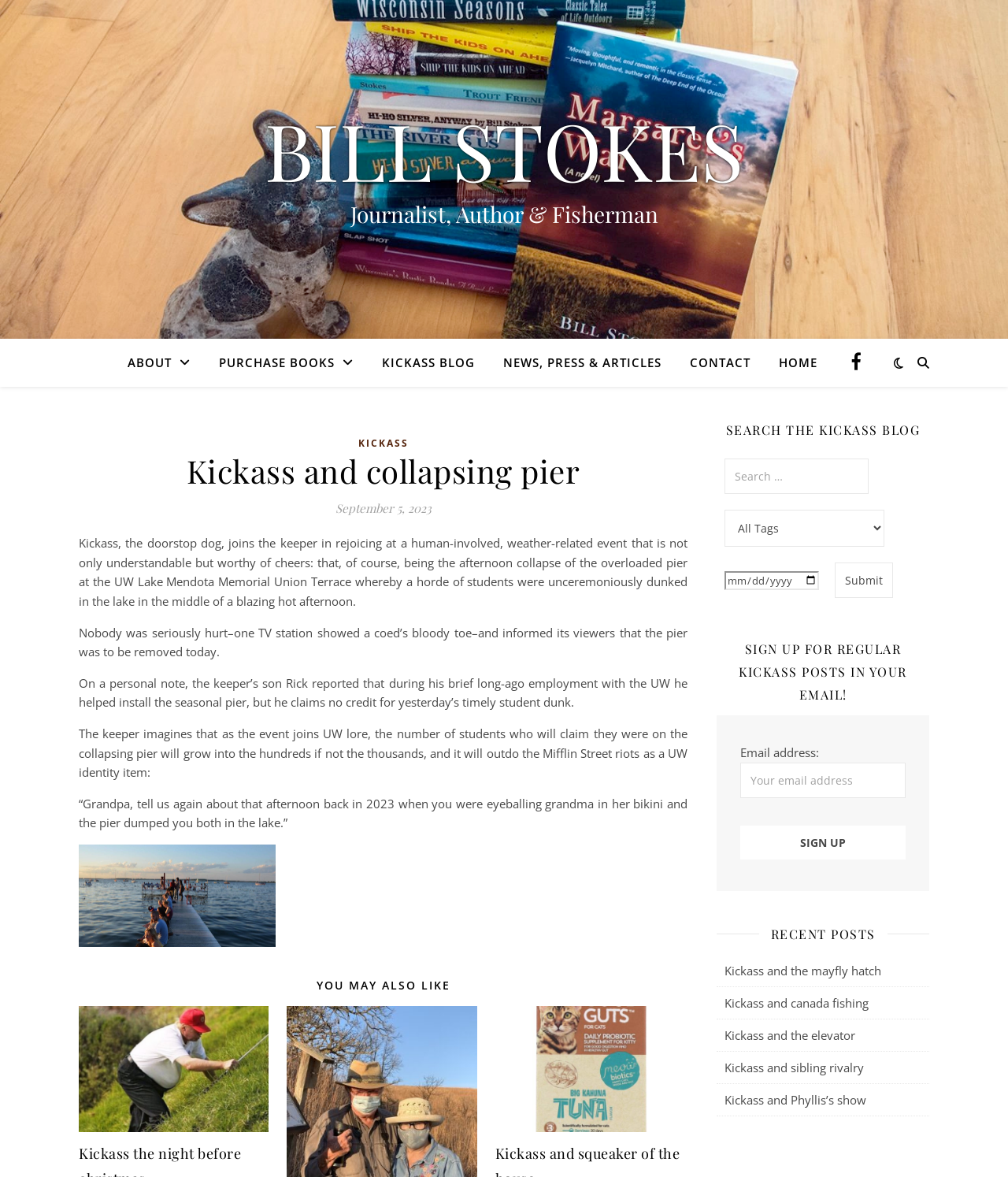What is the author's profession?
Answer the question in a detailed and comprehensive manner.

Based on the webpage, the author's profession can be found in the 'BILL STOKES' link, which is accompanied by the text 'Journalist, Author & Fisherman'. This suggests that the author, Bill Stokes, has multiple professions.